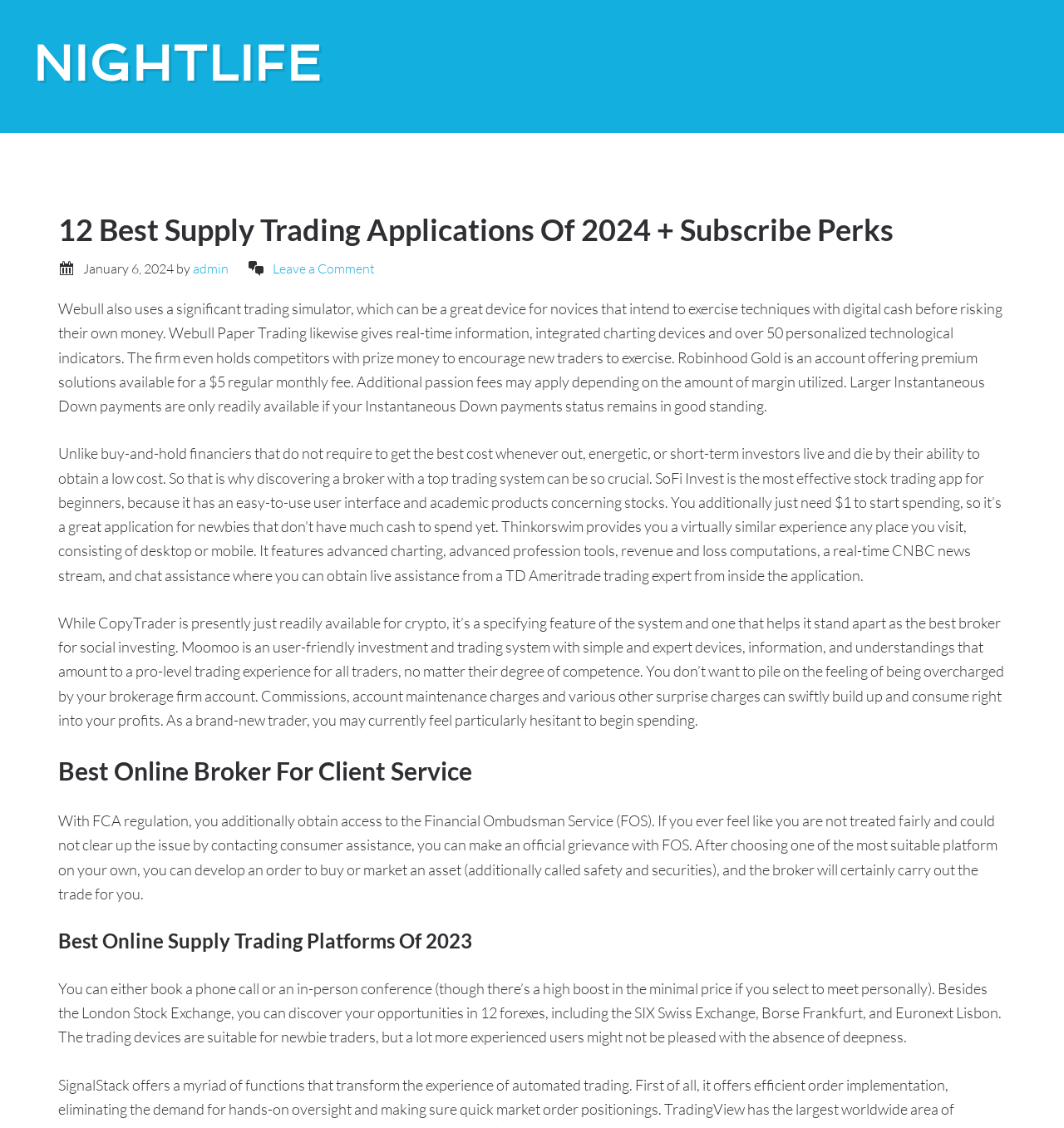Locate the bounding box of the UI element based on this description: "Leave a Comment". Provide four float numbers between 0 and 1 as [left, top, right, bottom].

[0.256, 0.231, 0.352, 0.246]